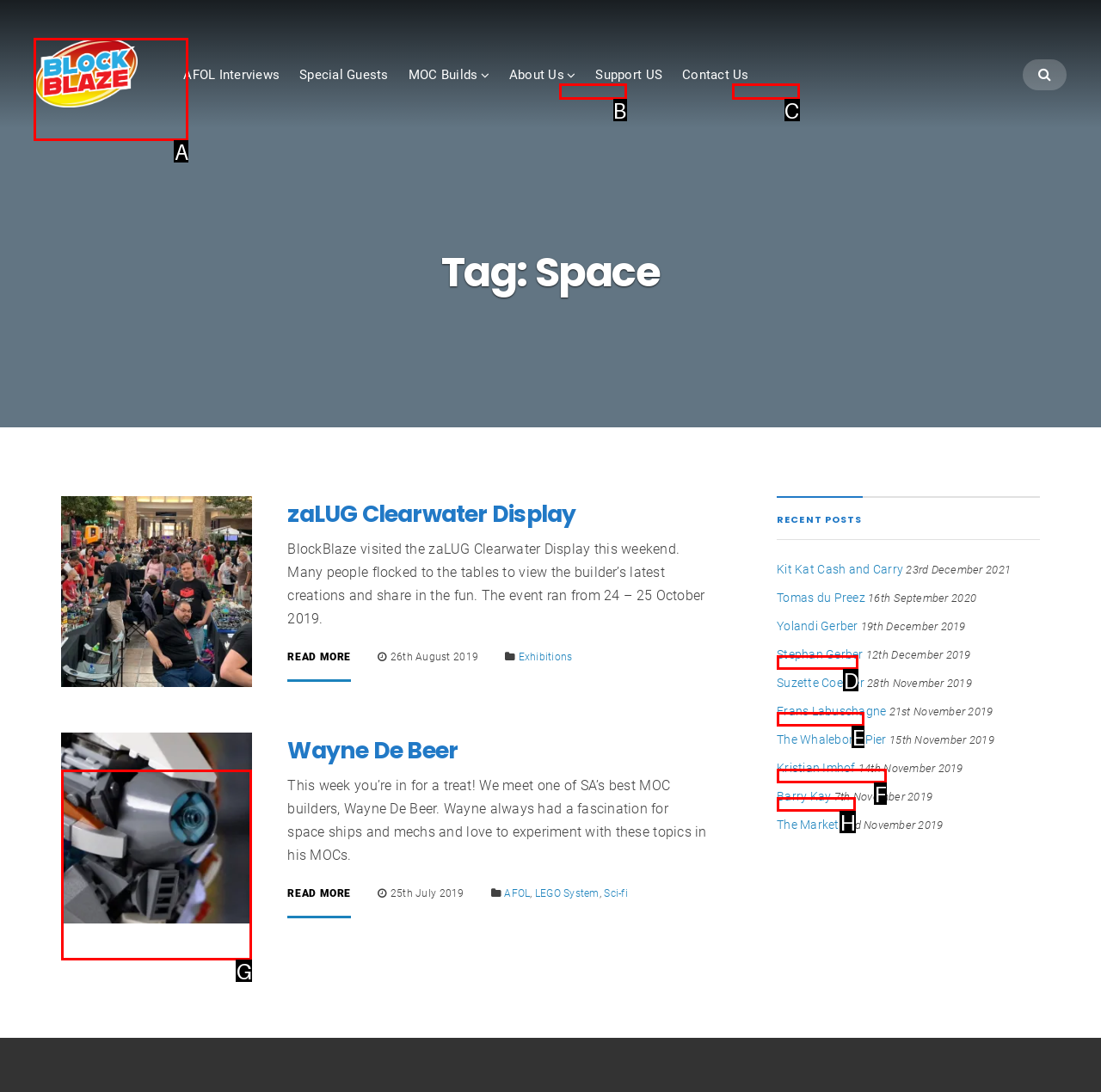Identify the correct UI element to click to follow this instruction: Click on the BlockBlaze logo
Respond with the letter of the appropriate choice from the displayed options.

A